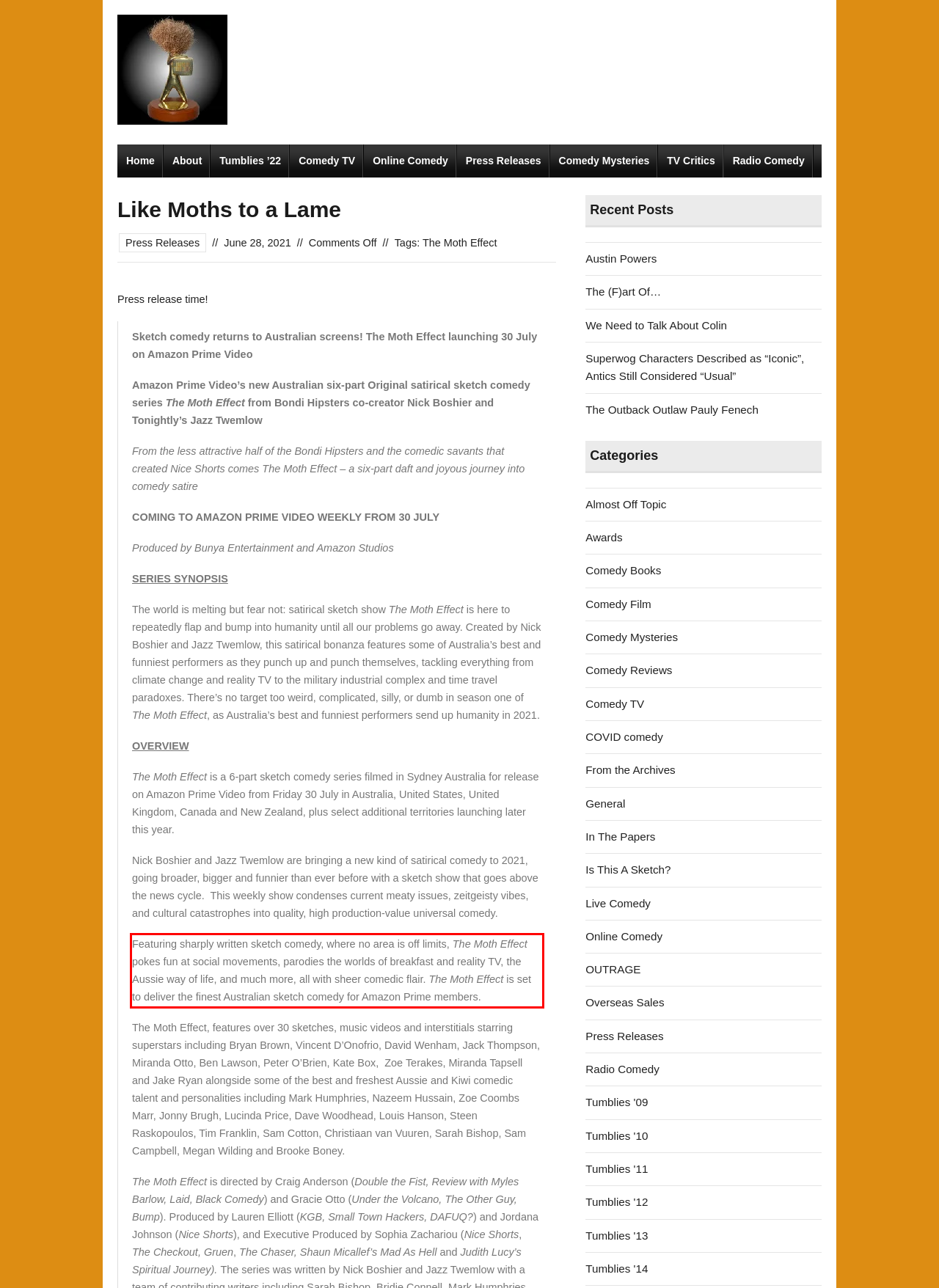Please analyze the screenshot of a webpage and extract the text content within the red bounding box using OCR.

Featuring sharply written sketch comedy, where no area is off limits, The Moth Effect pokes fun at social movements, parodies the worlds of breakfast and reality TV, the Aussie way of life, and much more, all with sheer comedic flair. The Moth Effect is set to deliver the finest Australian sketch comedy for Amazon Prime members.